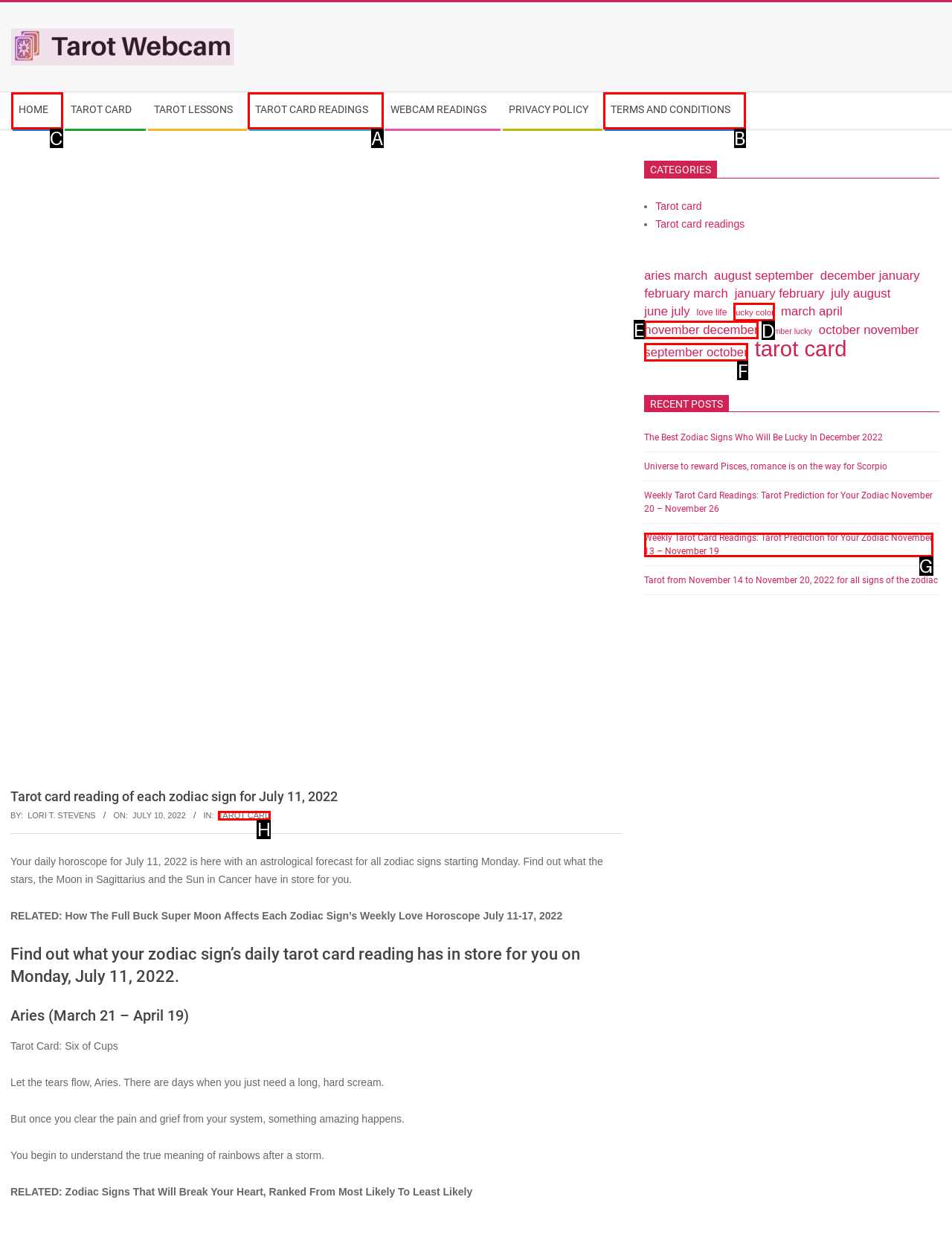What option should I click on to execute the task: Click on the 'HOME' link? Give the letter from the available choices.

C